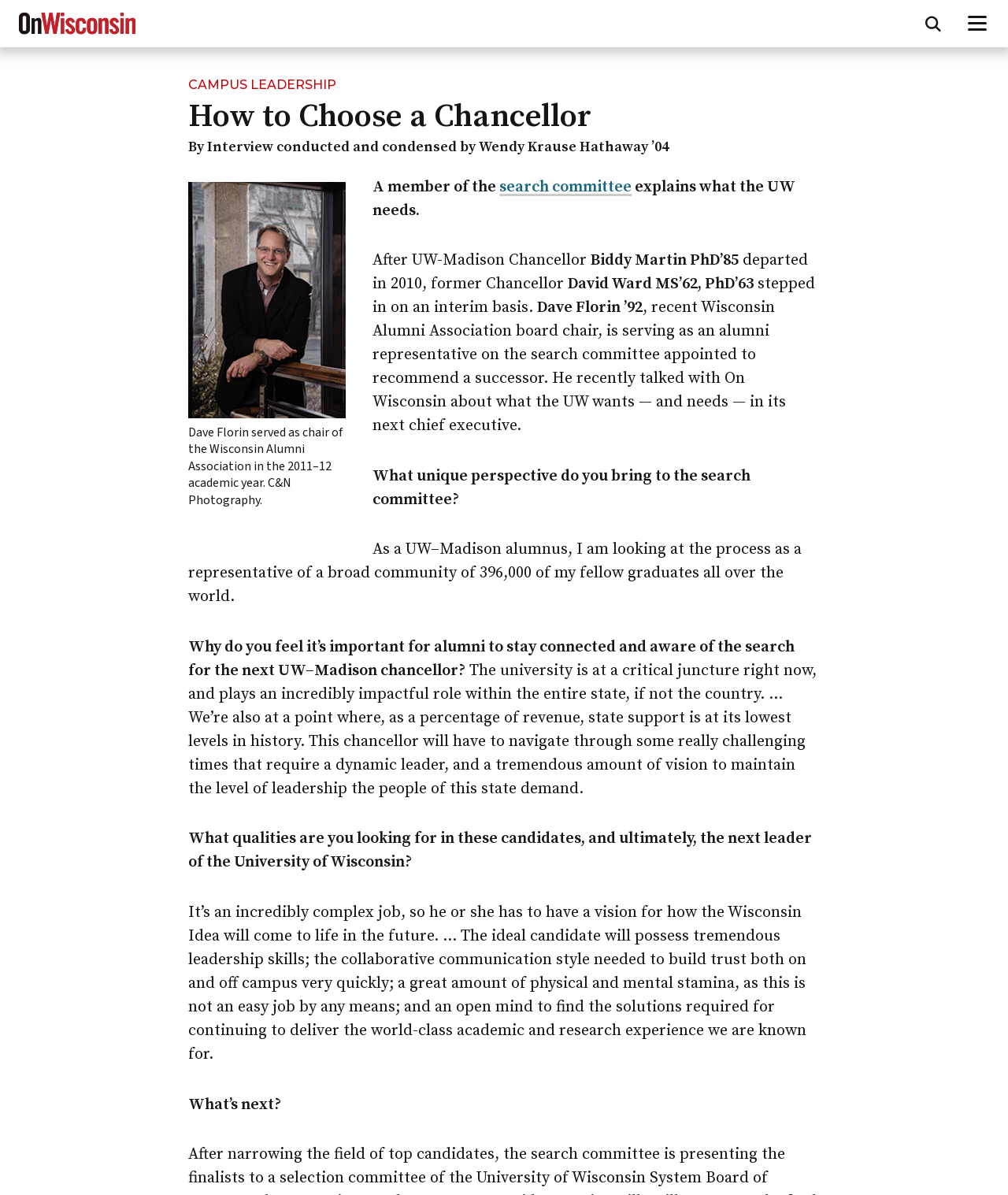Identify and provide the text of the main header on the webpage.

How to Choose a Chancellor